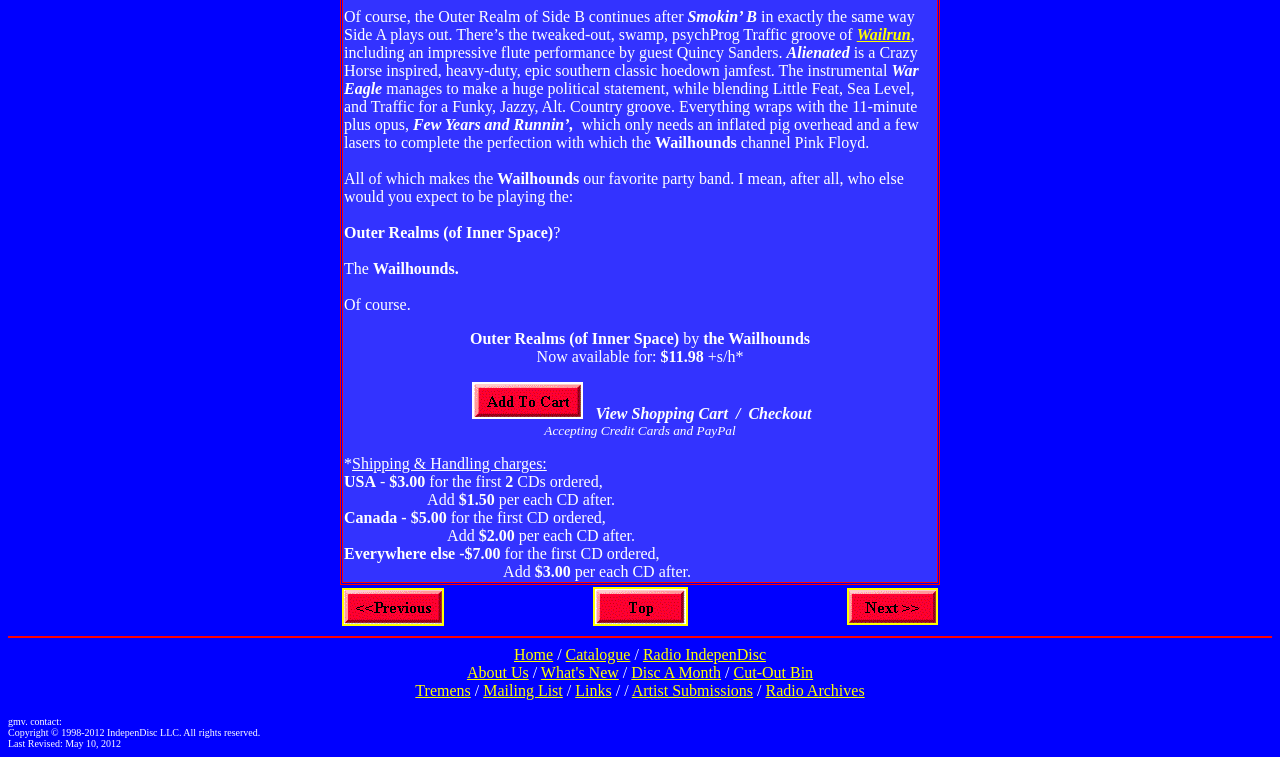Given the element description Contact our team, predict the bounding box coordinates for the UI element in the webpage screenshot. The format should be (top-left x, top-left y, bottom-right x, bottom-right y), and the values should be between 0 and 1.

None